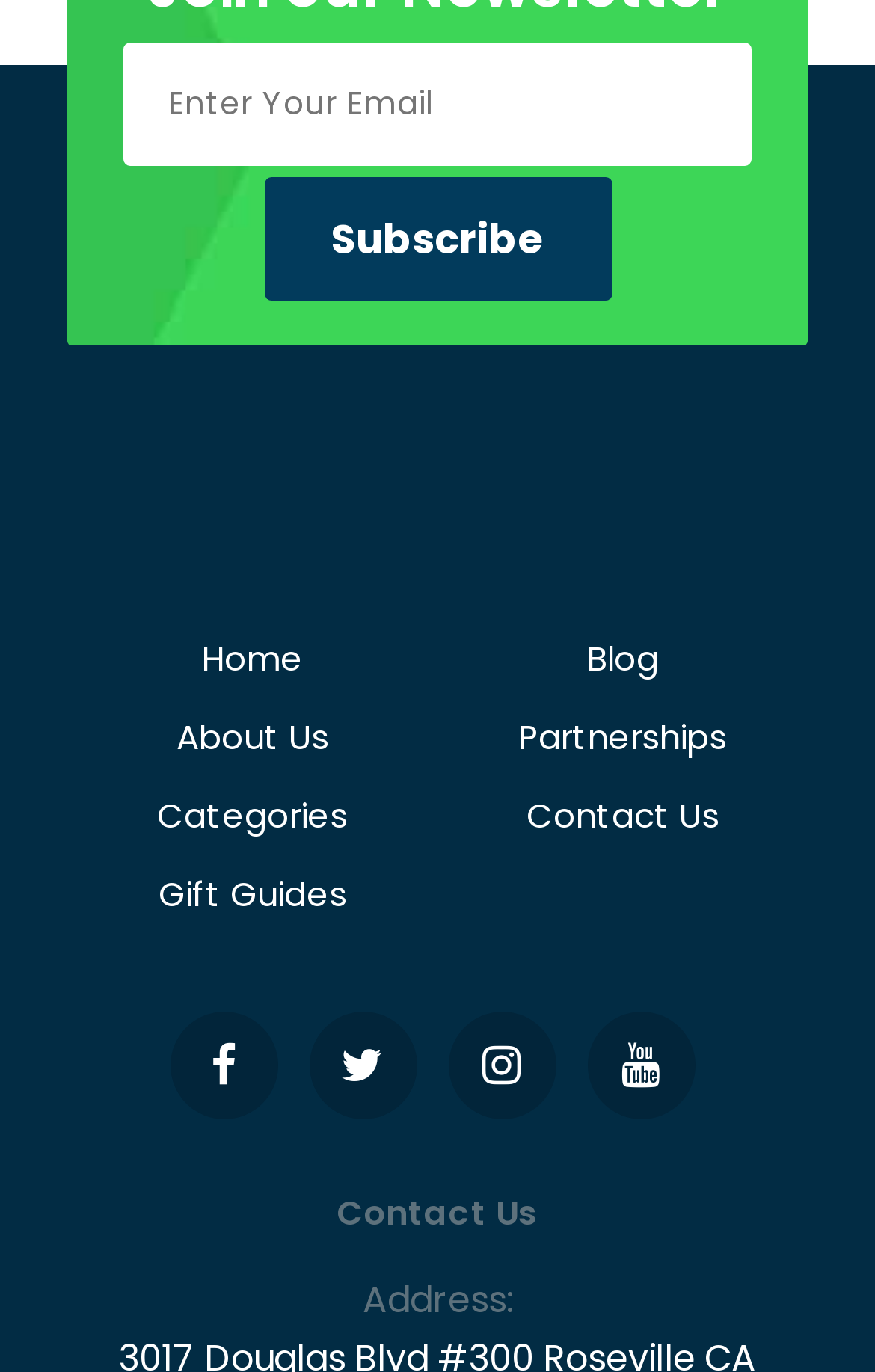Locate the bounding box coordinates of the element I should click to achieve the following instruction: "Go to Home".

[0.231, 0.463, 0.346, 0.497]